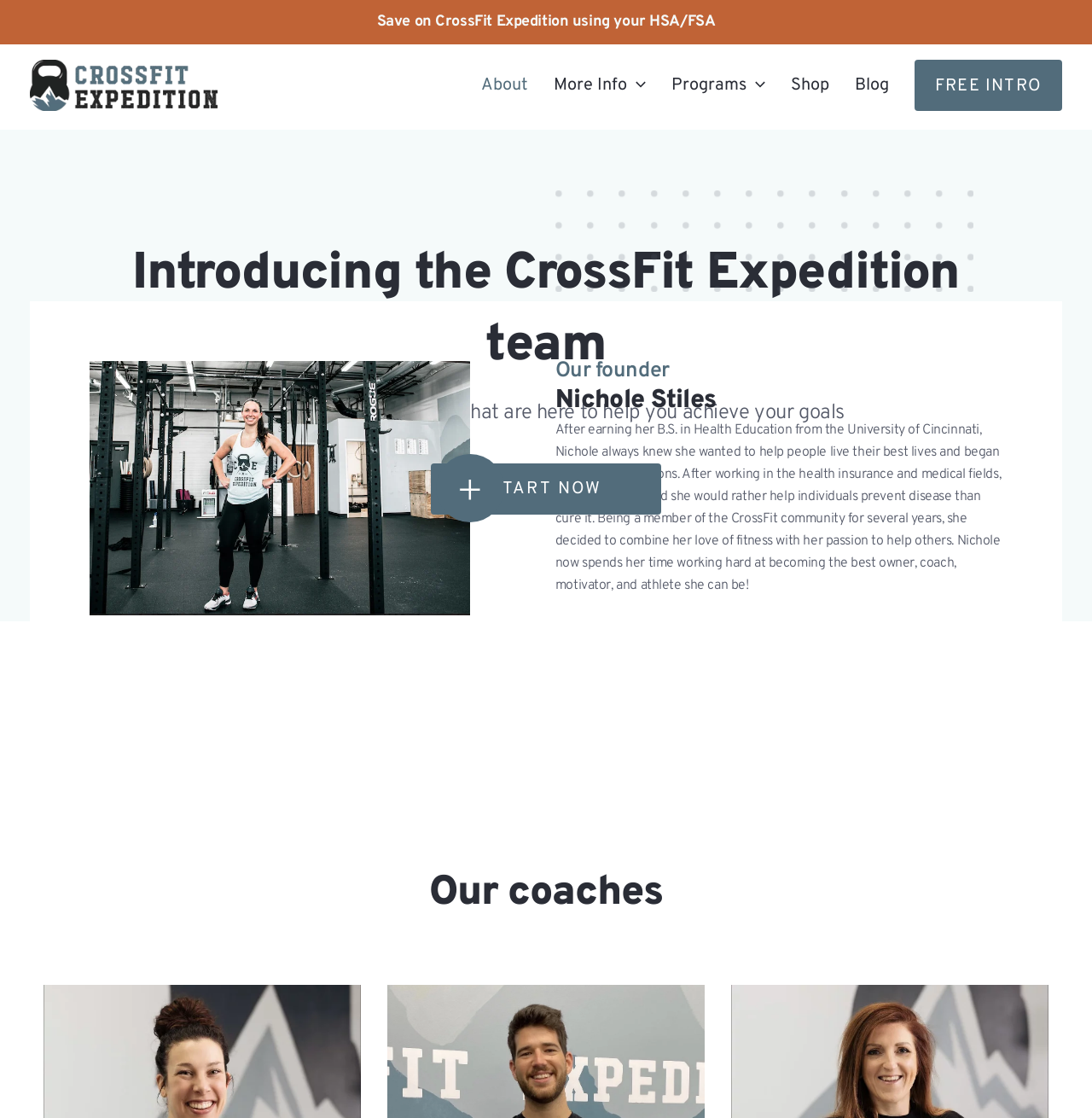Provide a one-word or brief phrase answer to the question:
What is the topic of the section below the founder's introduction?

Our coaches